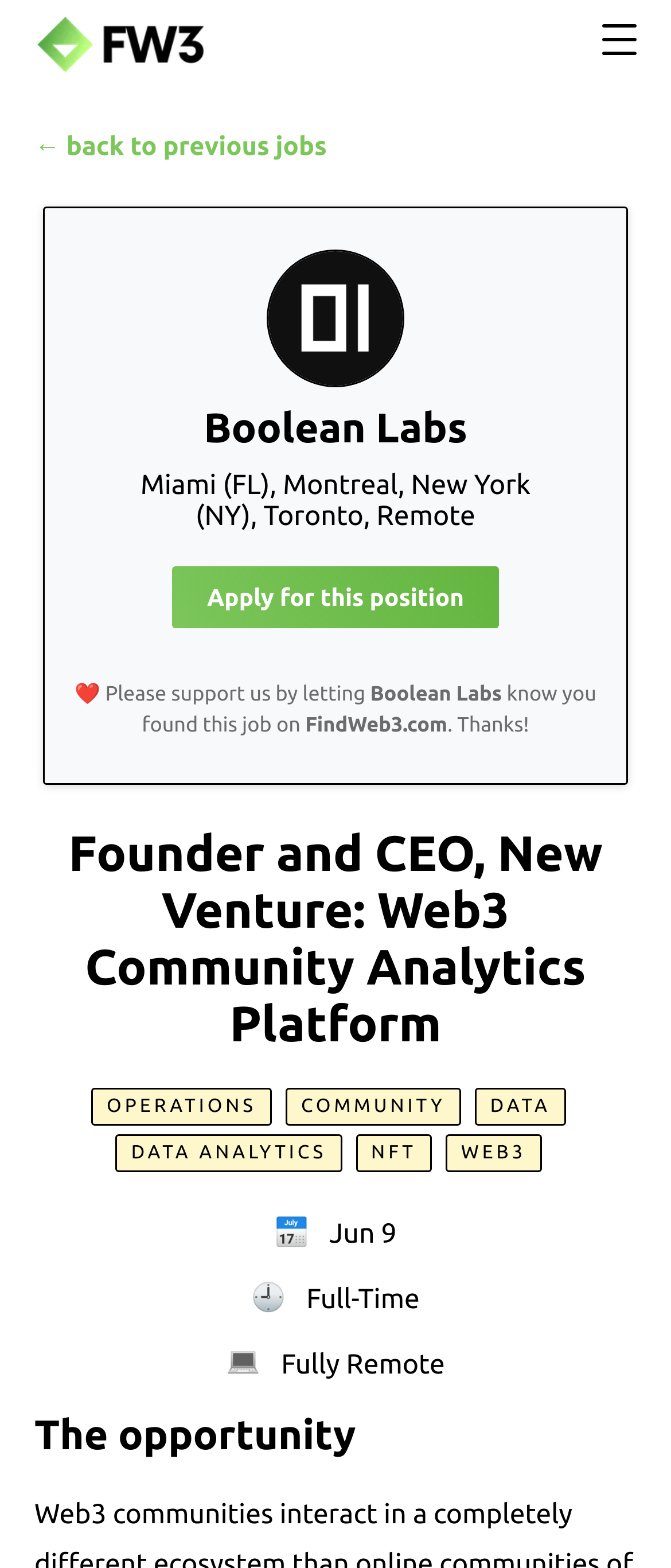Identify and provide the main heading of the webpage.

Founder and CEO, New Venture: Web3 Community Analytics Platform